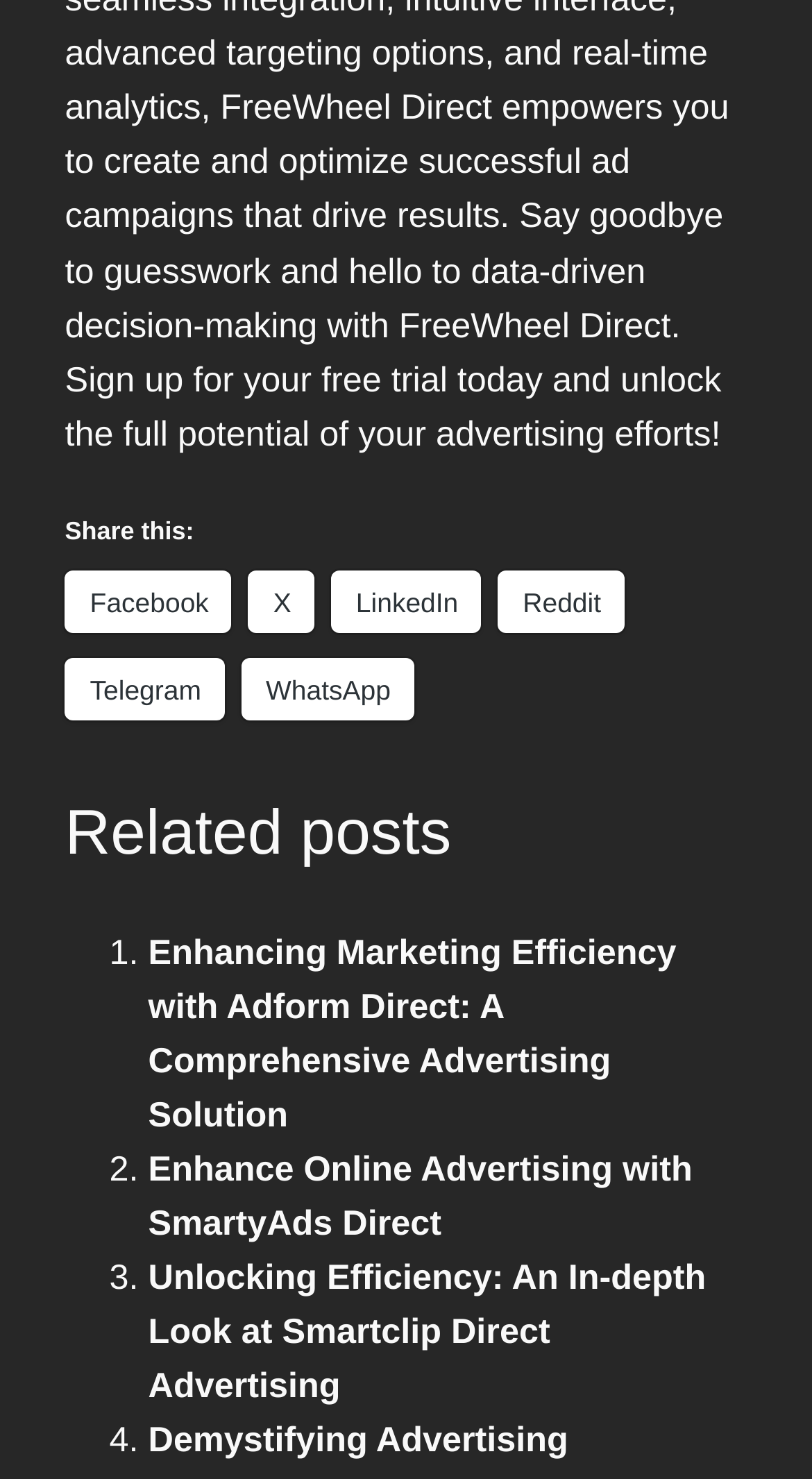Please provide a comprehensive answer to the question below using the information from the image: What is the title of the first related post?

By examining the link under the first list marker (1.), we can see that the title of the first related post is 'Enhancing Marketing Efficiency with Adform Direct: A Comprehensive Advertising Solution'.